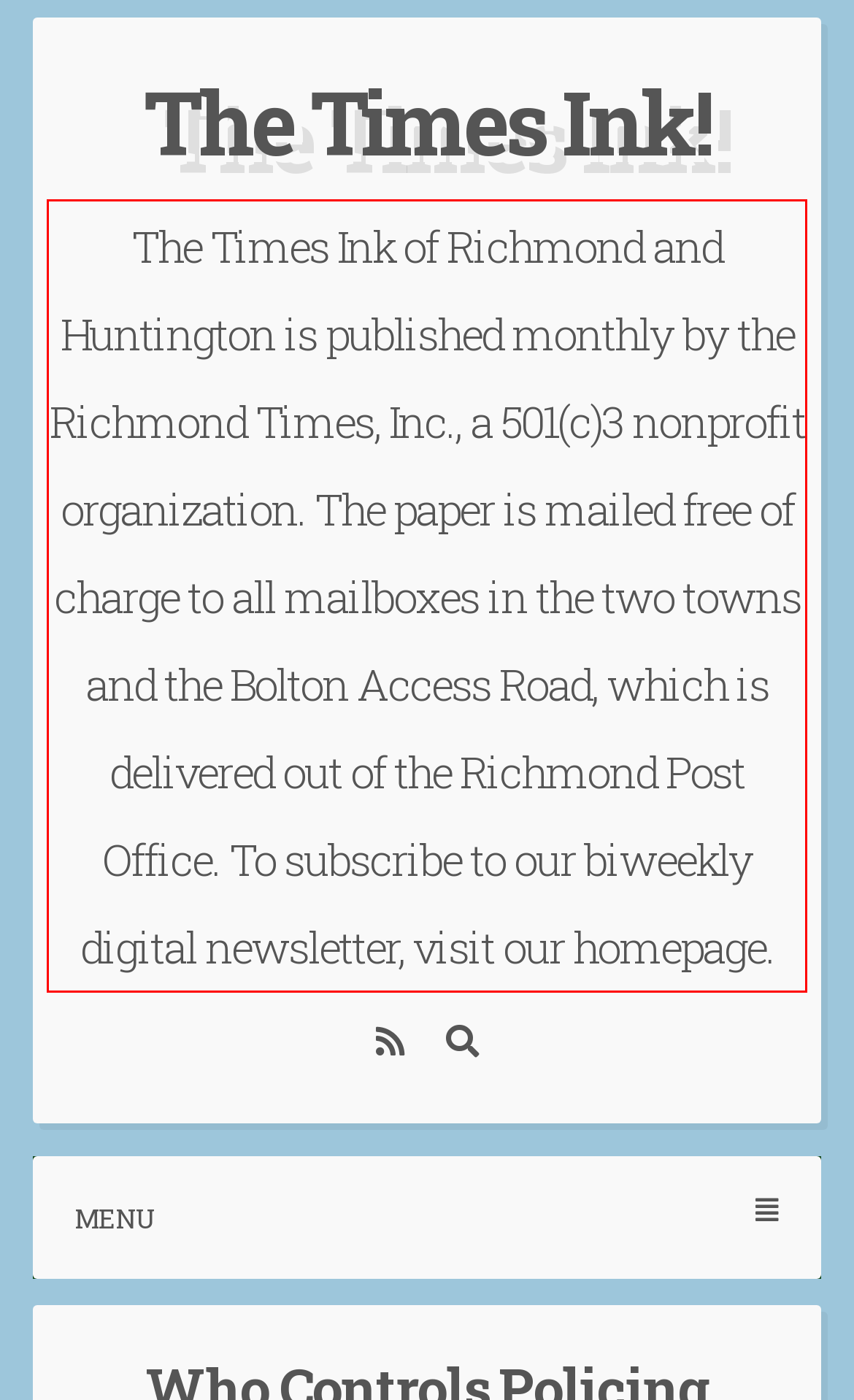Please use OCR to extract the text content from the red bounding box in the provided webpage screenshot.

The Times Ink of Richmond and Huntington is published monthly by the Richmond Times, Inc., a 501(c)3 nonprofit organization. The paper is mailed free of charge to all mailboxes in the two towns and the Bolton Access Road, which is delivered out of the Richmond Post Office. To subscribe to our biweekly digital newsletter, visit our homepage.